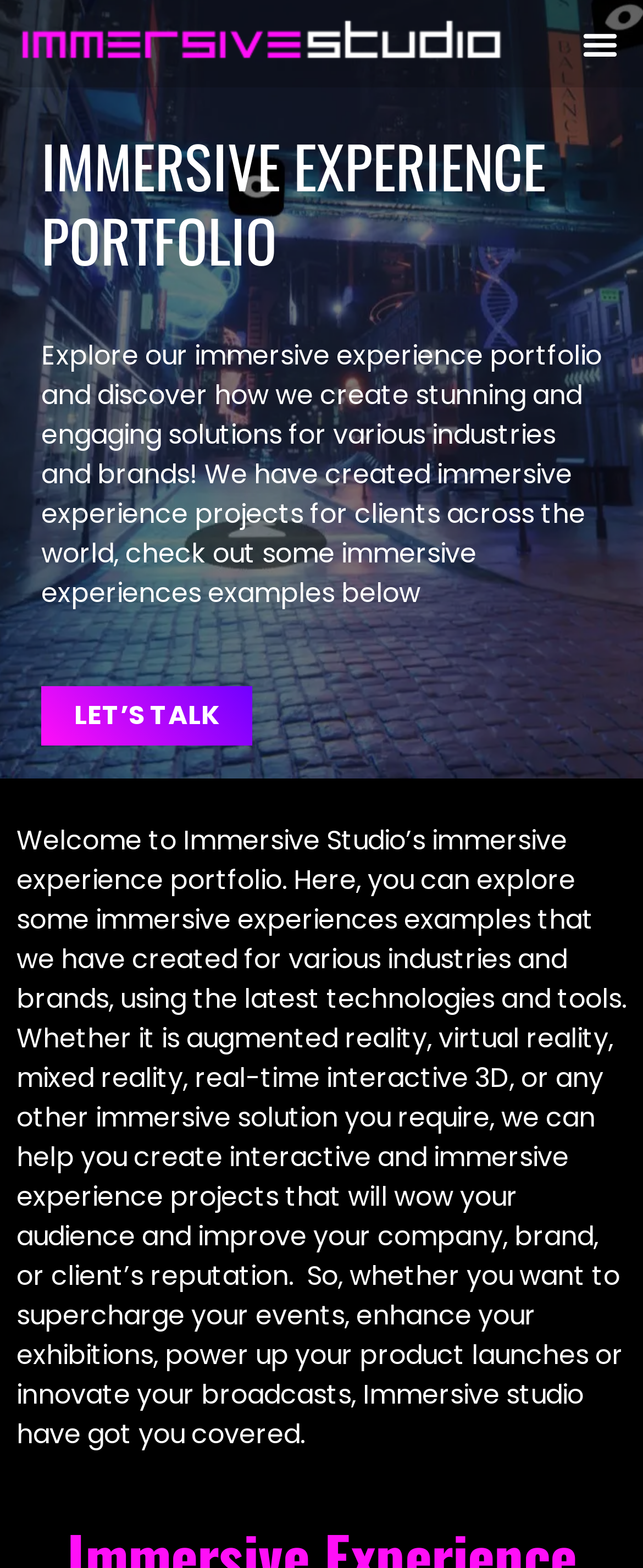What is the company name?
Based on the image, answer the question in a detailed manner.

The company name can be found in the logo link at the top left corner of the webpage, which says 'Immersive Studio Logo - Immersive Technology Experts UK'.